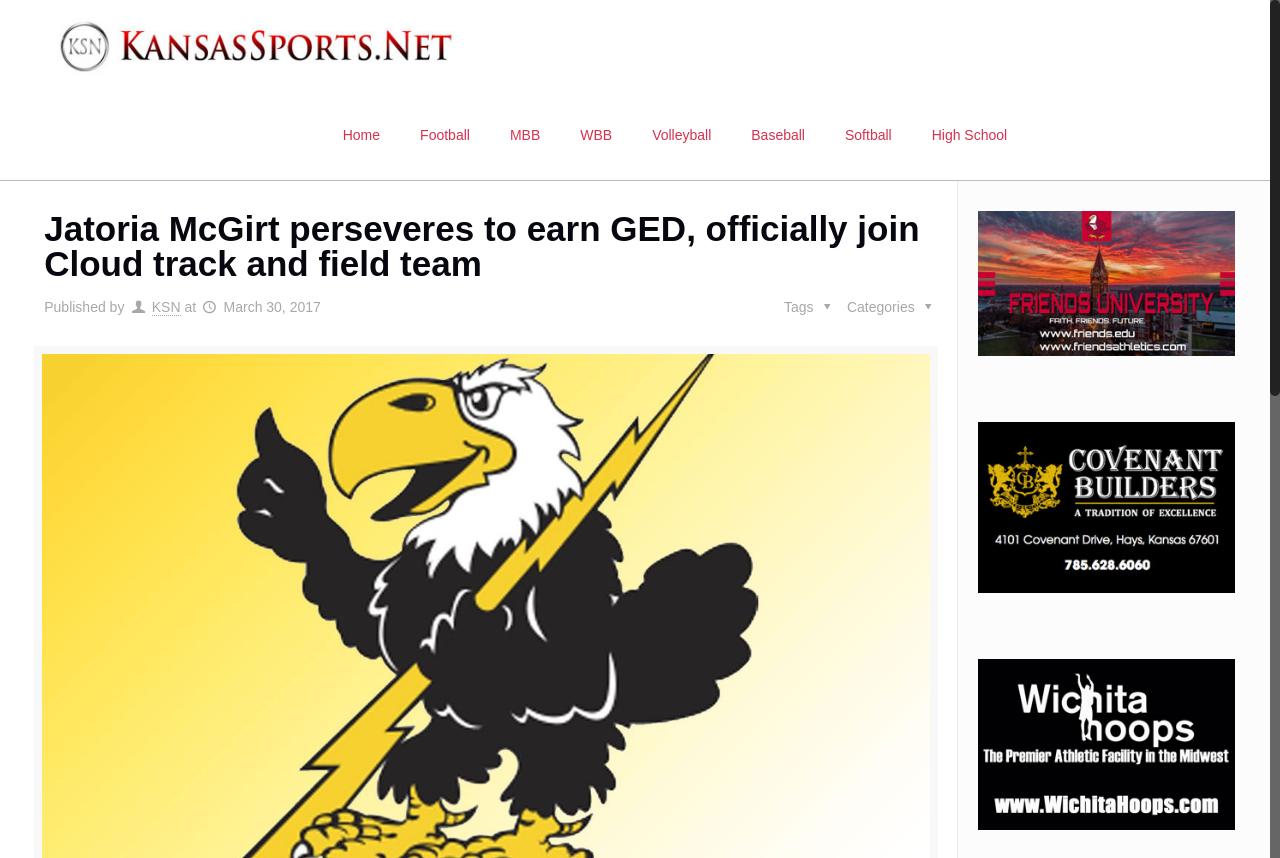Could you provide the bounding box coordinates for the portion of the screen to click to complete this instruction: "View the article published by KSN"?

[0.119, 0.348, 0.141, 0.368]